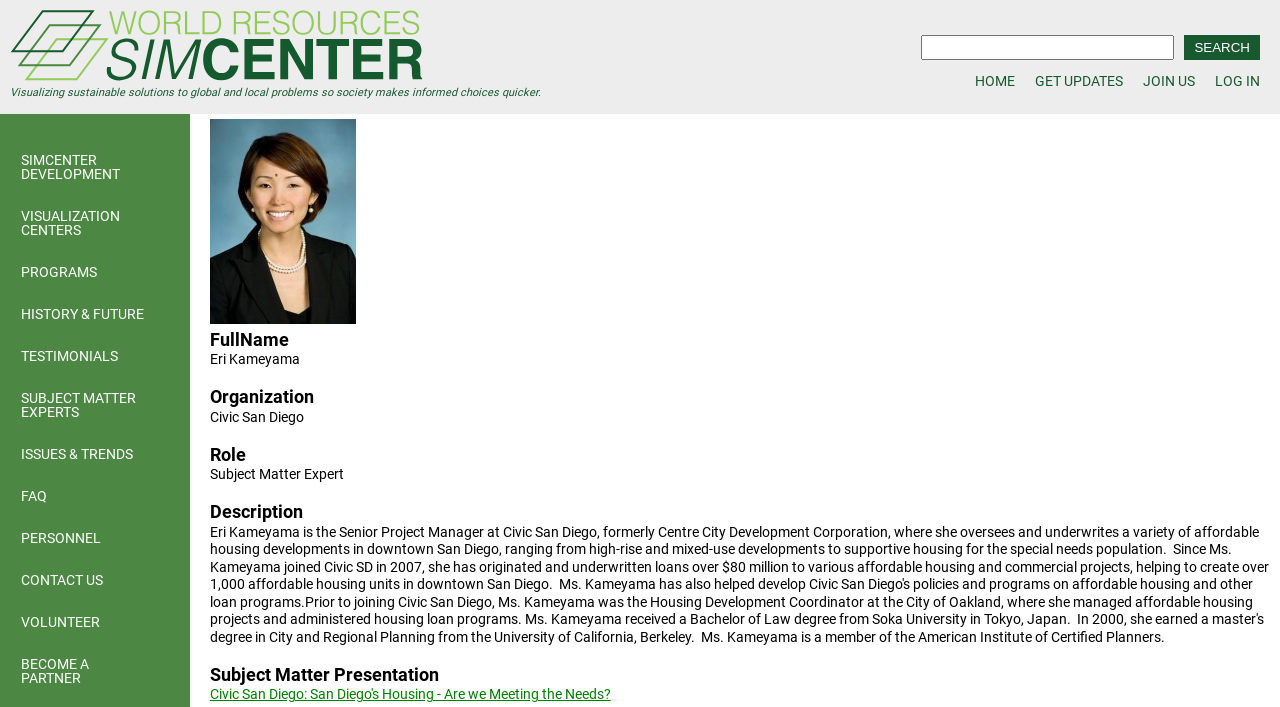Provide your answer to the question using just one word or phrase: What is Eri Kameyama's organization?

Civic San Diego